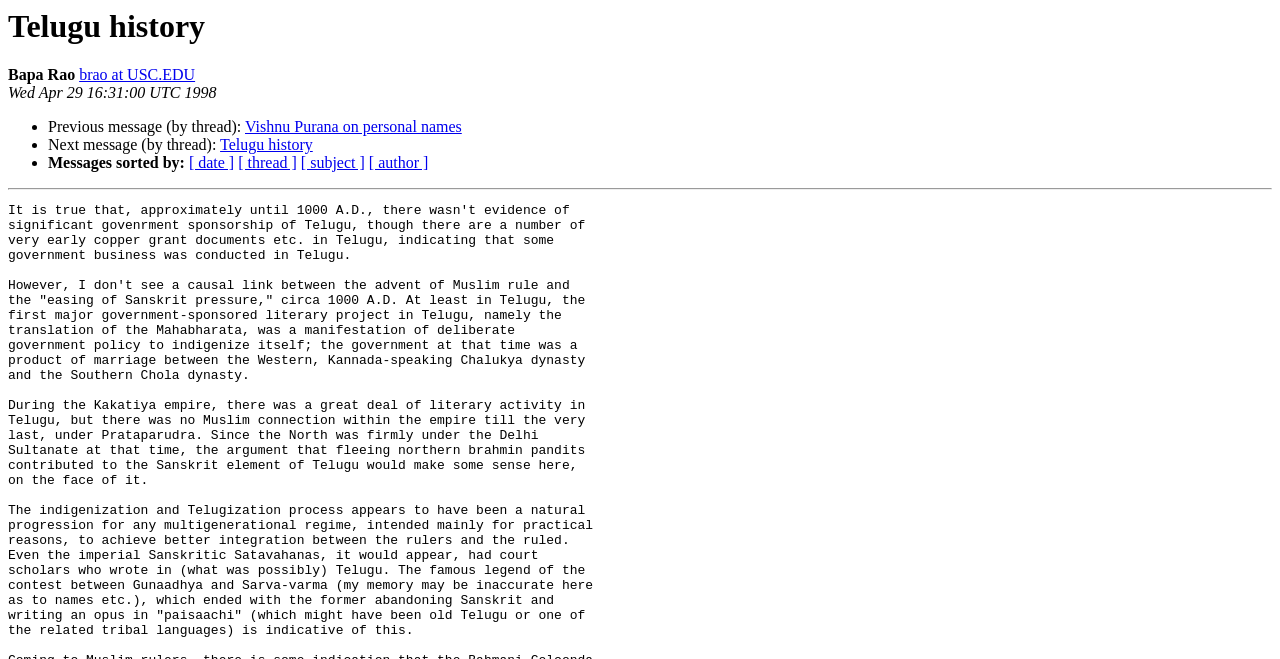Provide your answer to the question using just one word or phrase: What is the previous message in the thread?

Vishnu Purana on personal names